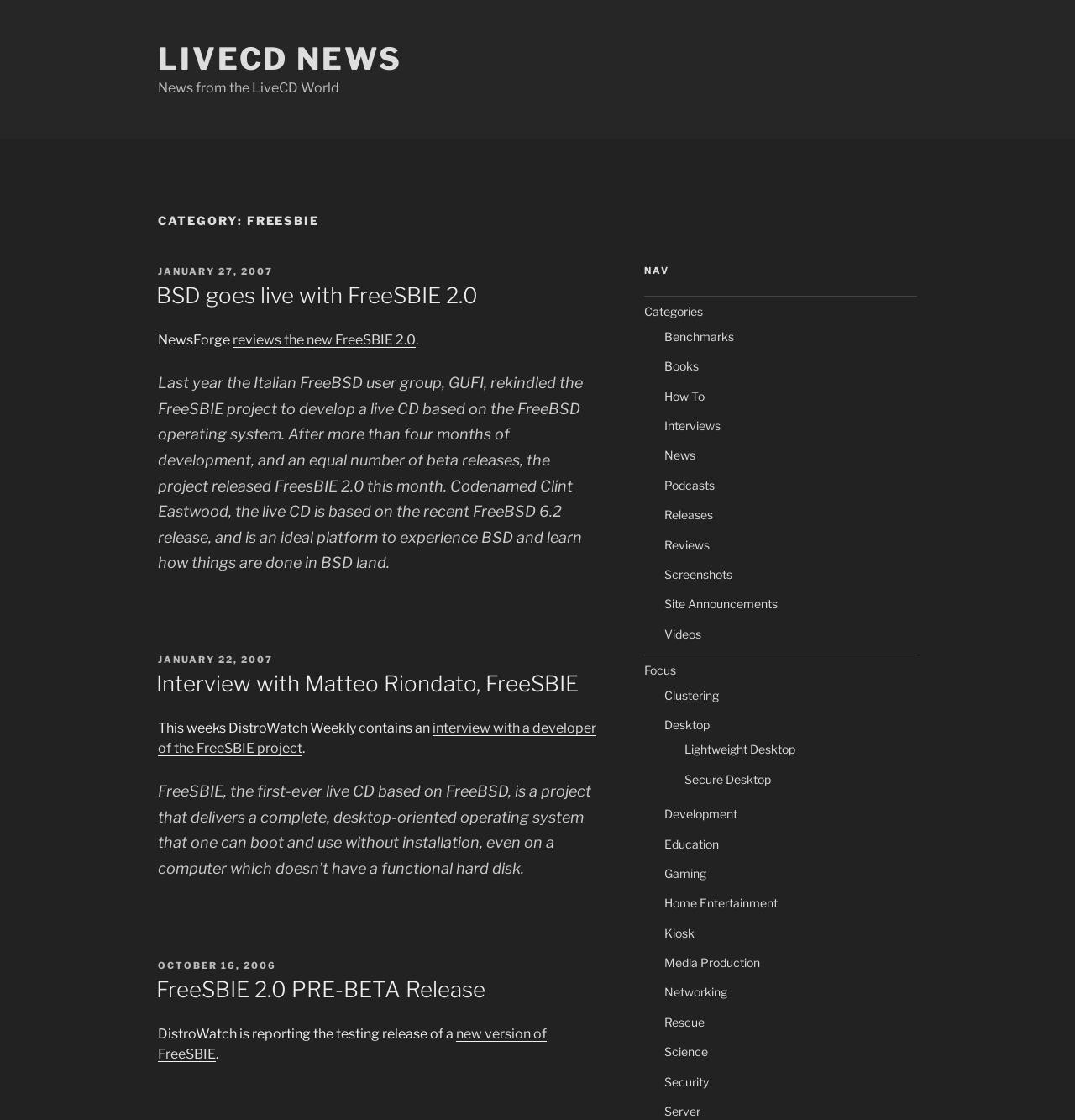What is the category of the news article?
Carefully analyze the image and provide a thorough answer to the question.

The category of the news article can be determined by looking at the heading 'CATEGORY: FREESBIE' which is located at the top of the webpage, indicating that the news articles are related to FreeSBIE.